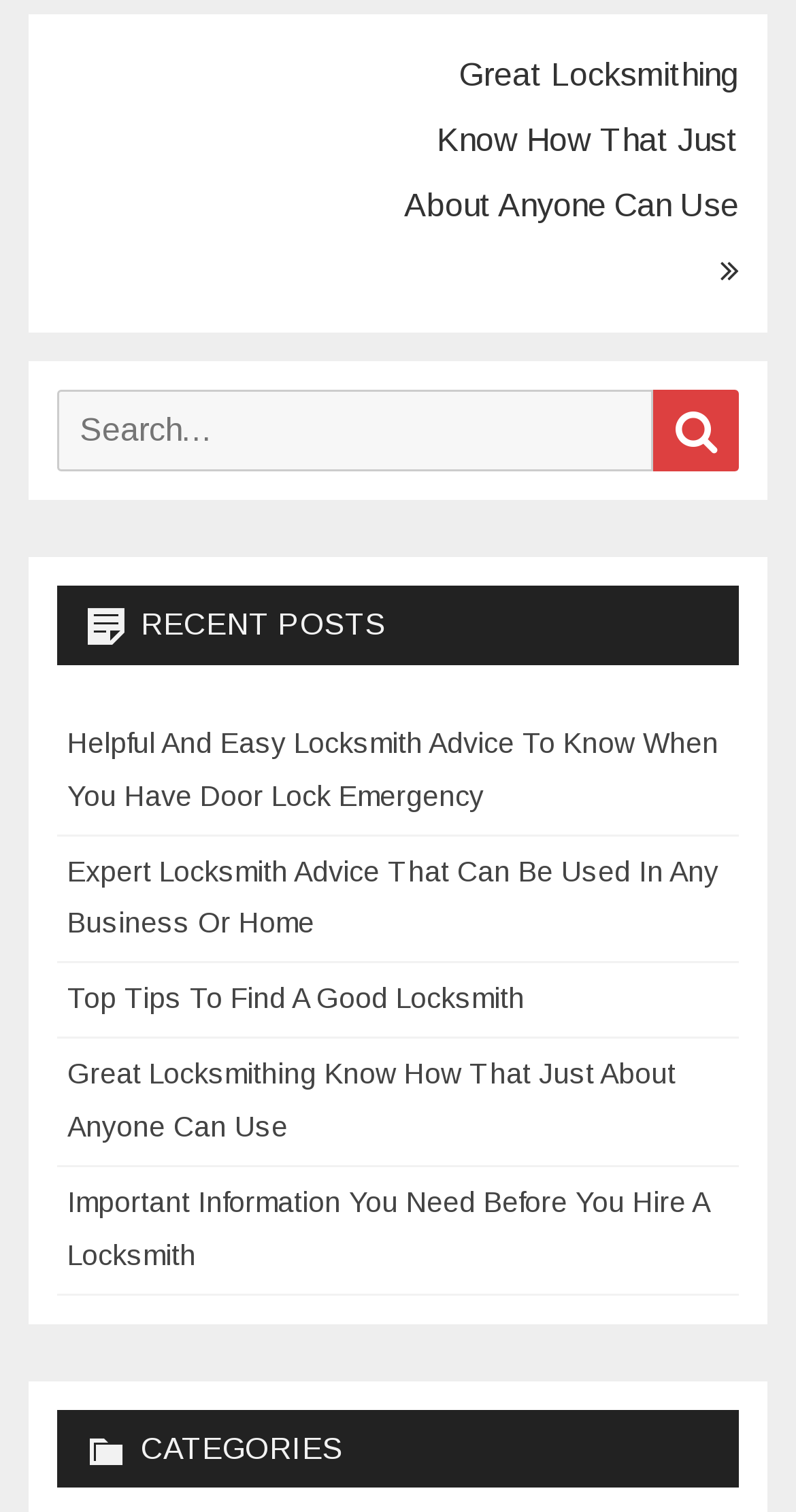Please give a succinct answer using a single word or phrase:
What is the navigation section labeled as?

Posts